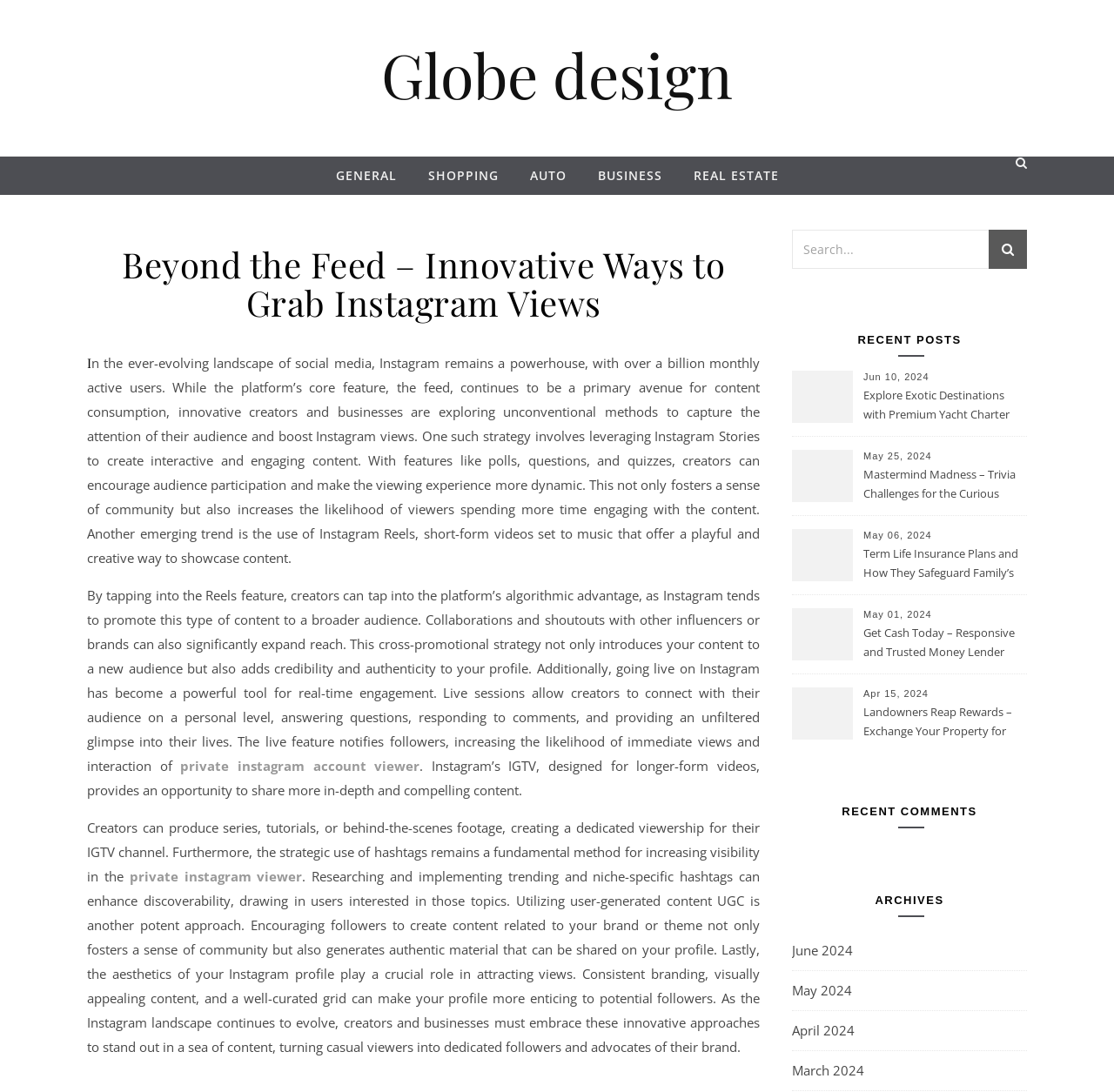What type of content is featured in the 'RECENT POSTS' section? Look at the image and give a one-word or short phrase answer.

Articles and blog posts